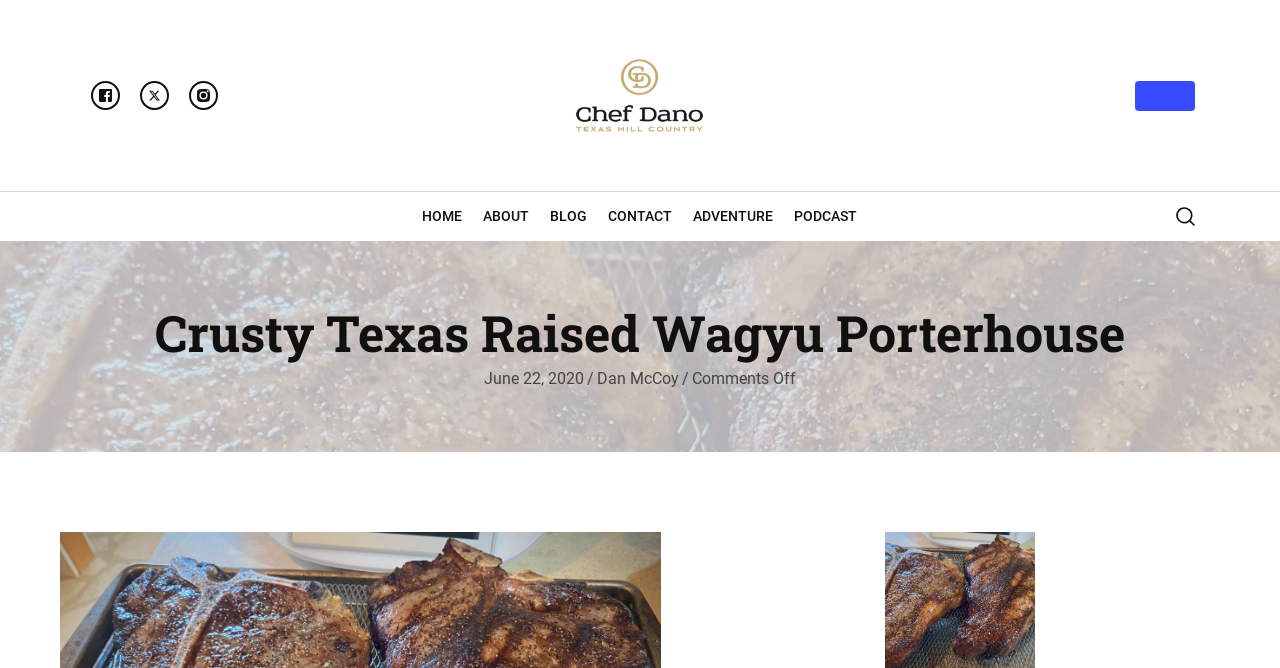Determine the bounding box for the described HTML element: "Dan McCoy". Ensure the coordinates are four float numbers between 0 and 1 in the format [left, top, right, bottom].

[0.466, 0.552, 0.53, 0.581]